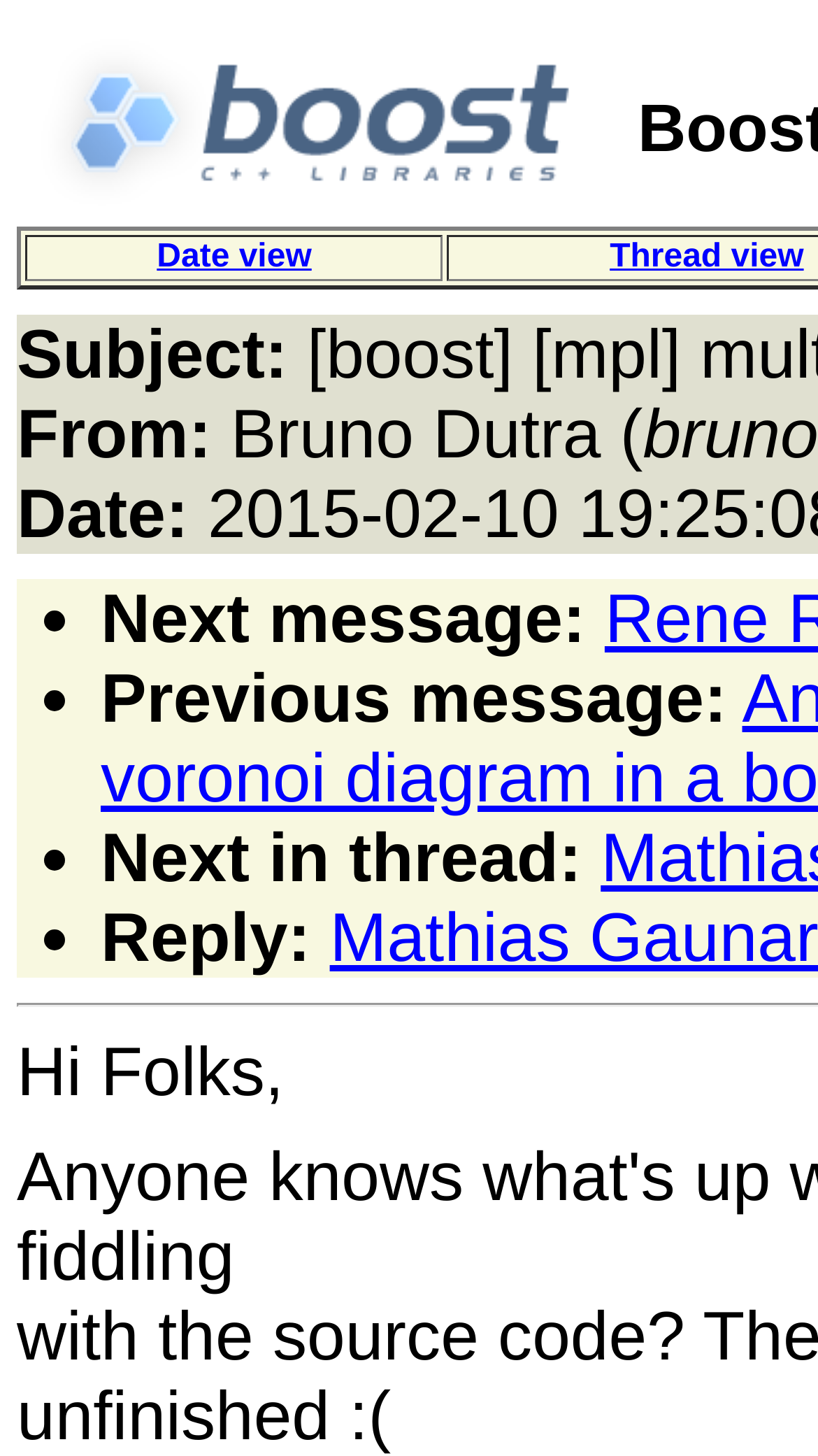Summarize the webpage comprehensively, mentioning all visible components.

This webpage appears to be a mailing list page, specifically a Boost mailing page related to the multiset topic. At the top-left corner, there is a Boost logo, which is an image linked to another page. Below the logo, there are two column headers, "Date view" and "Thread view", which are links that allow users to switch between different viewing modes.

The main content of the page is a message thread, which includes several sections. The first section displays the message's metadata, including the subject, sender's name (Bruno Dutra), and date. Below this section, there are several links to navigate through the message thread, including "Next message", "Previous message", "Next in thread", and "Reply". These links are preceded by bullet points (•) and are aligned vertically.

The message body is displayed at the bottom of the page, which starts with the text "Hi Folks,". Overall, the webpage has a simple and organized layout, with clear headings and concise text, making it easy to navigate and read.